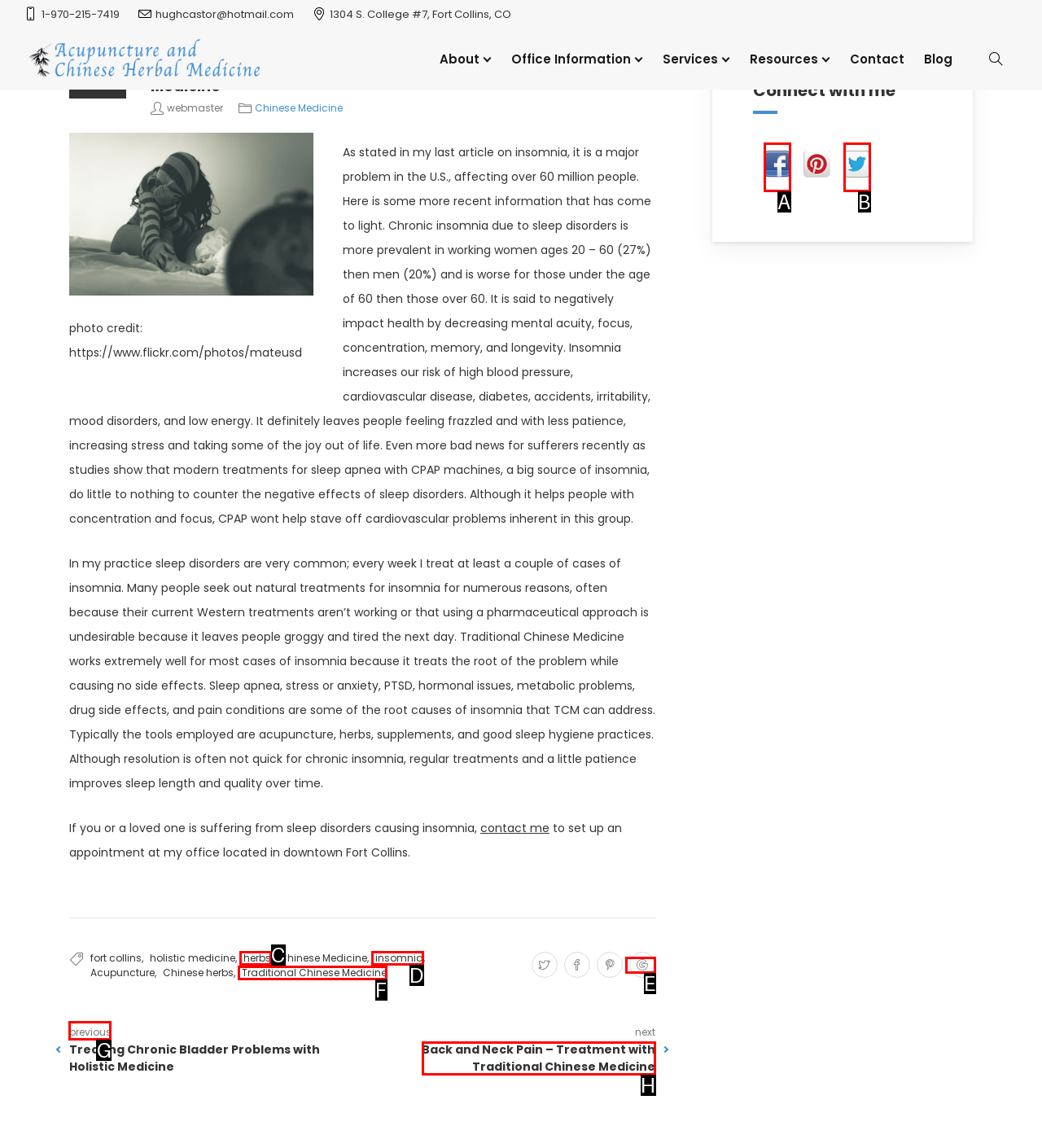Which letter corresponds to the correct option to complete the task: view previous article?
Answer with the letter of the chosen UI element.

G